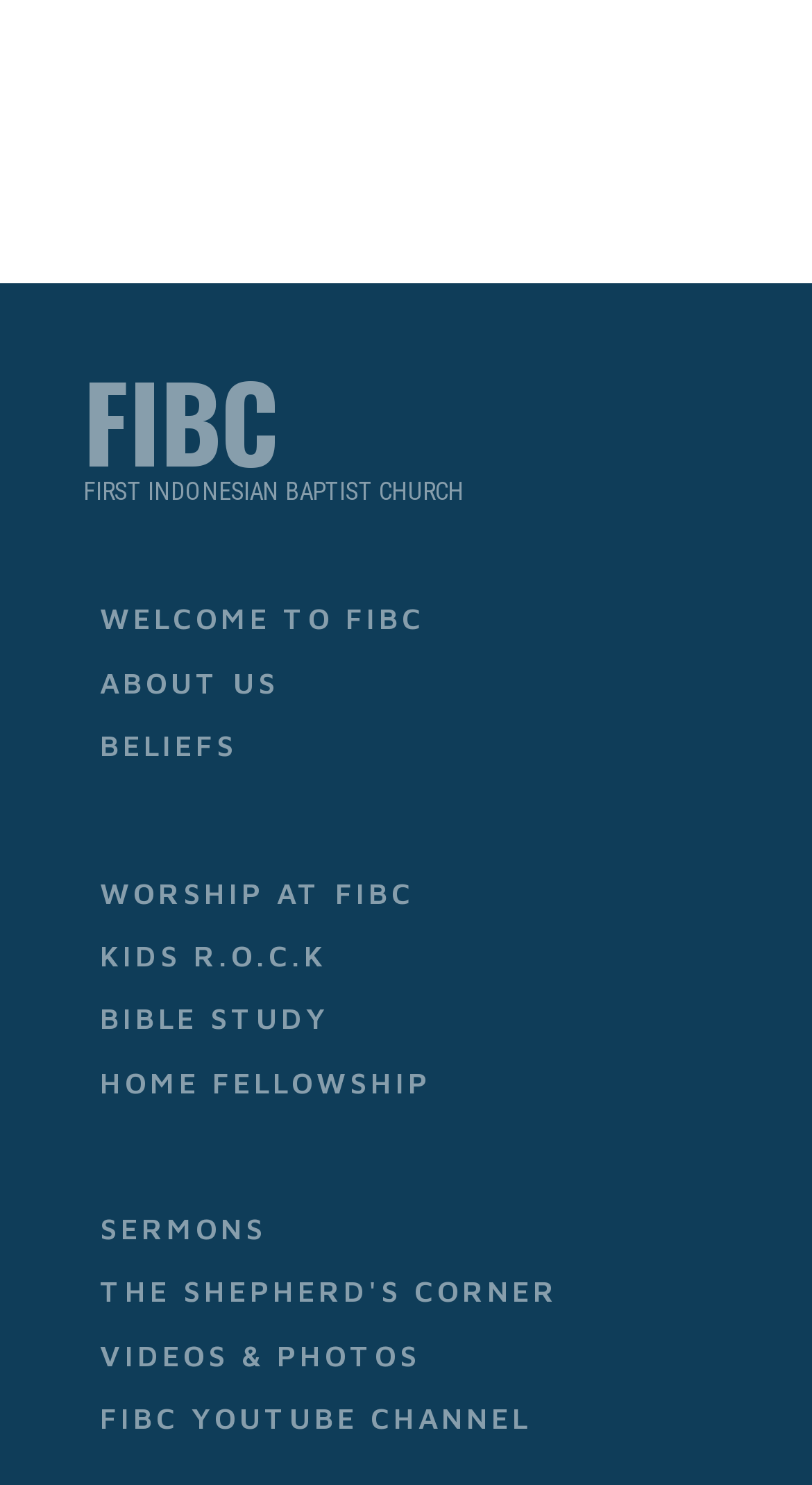Please find the bounding box coordinates of the element's region to be clicked to carry out this instruction: "learn about FIBC's beliefs".

[0.103, 0.481, 0.897, 0.524]